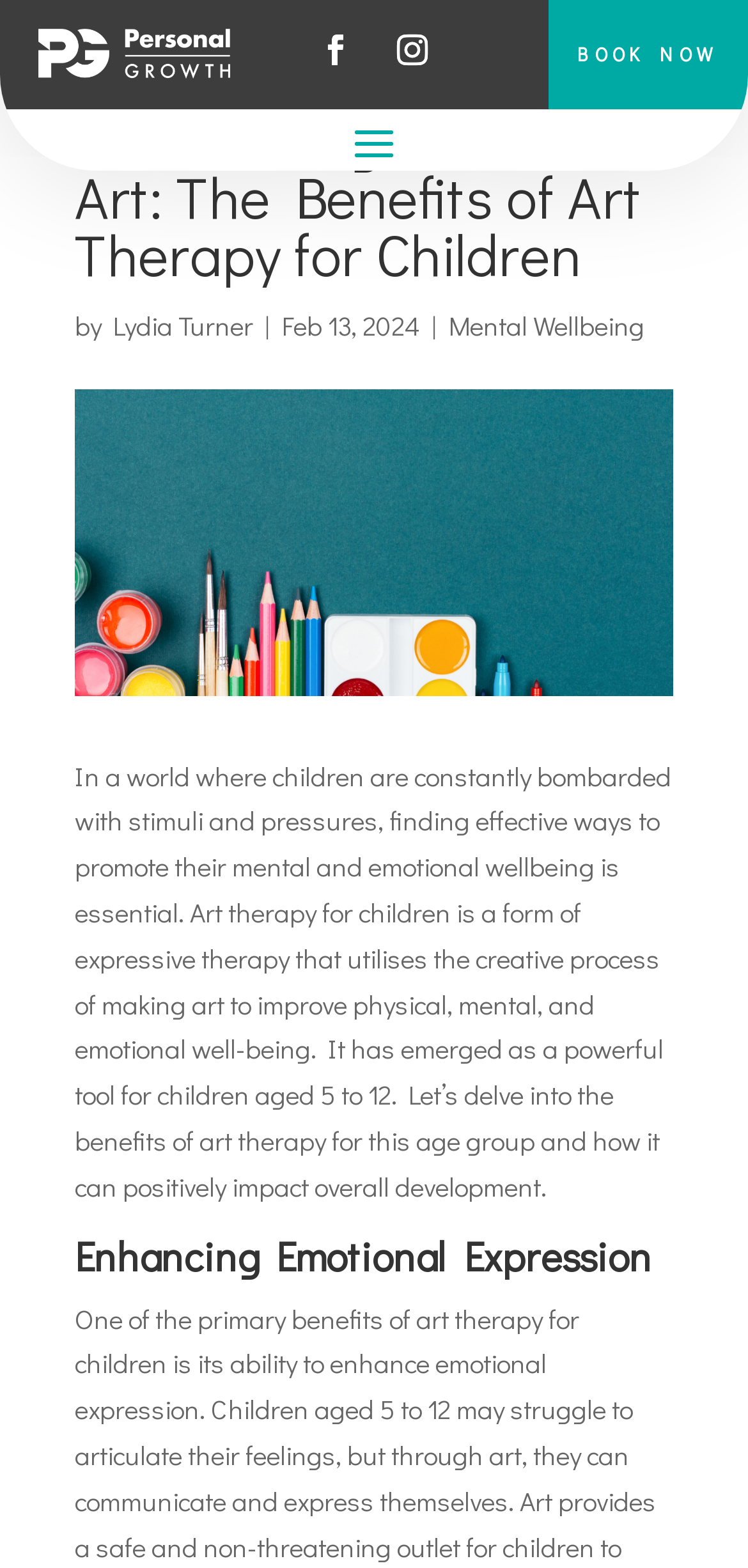Please extract the webpage's main title and generate its text content.

The Healing Power of Art: The Benefits of Art Therapy for Children